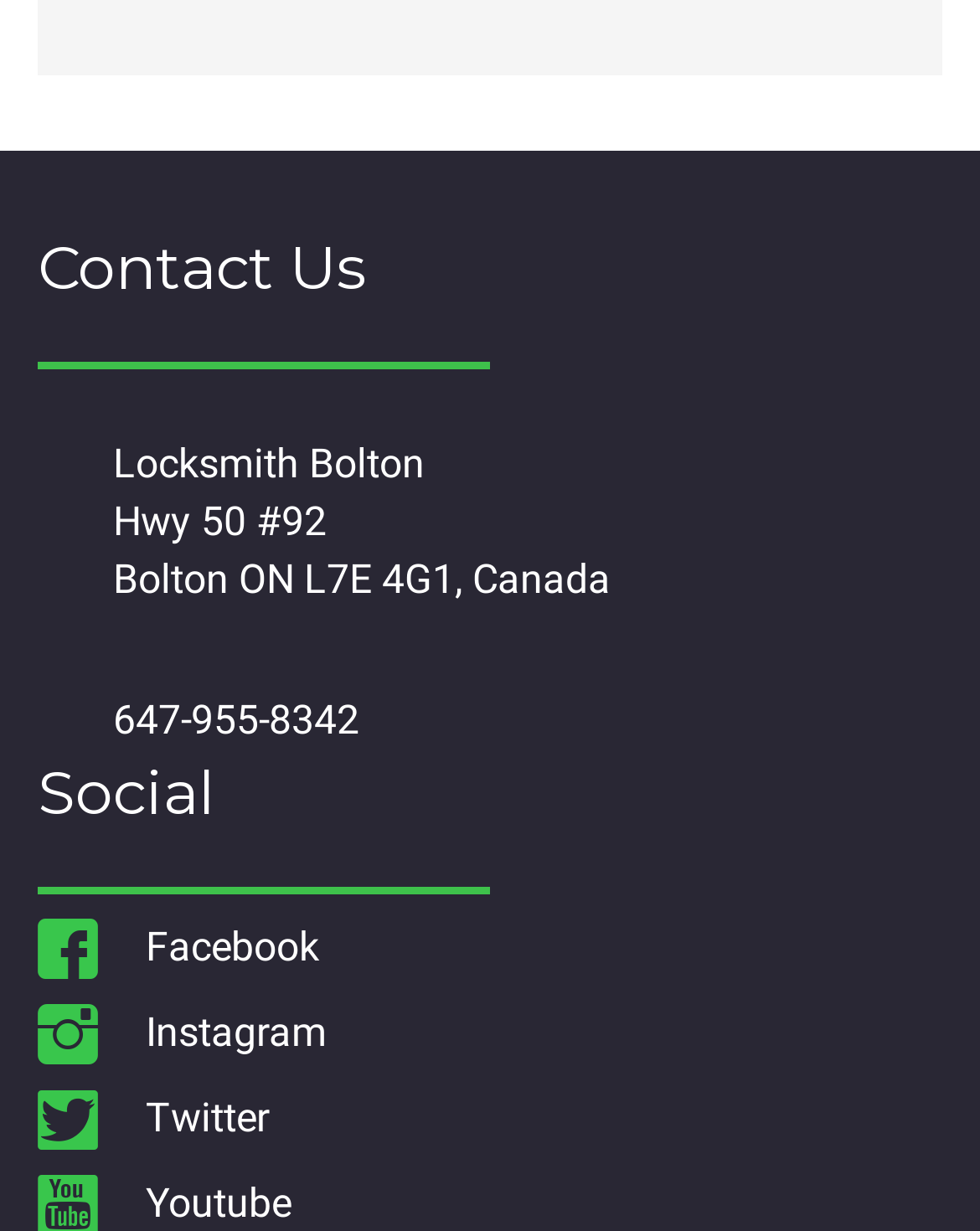What is the phone number? From the image, respond with a single word or brief phrase.

647-955-8342